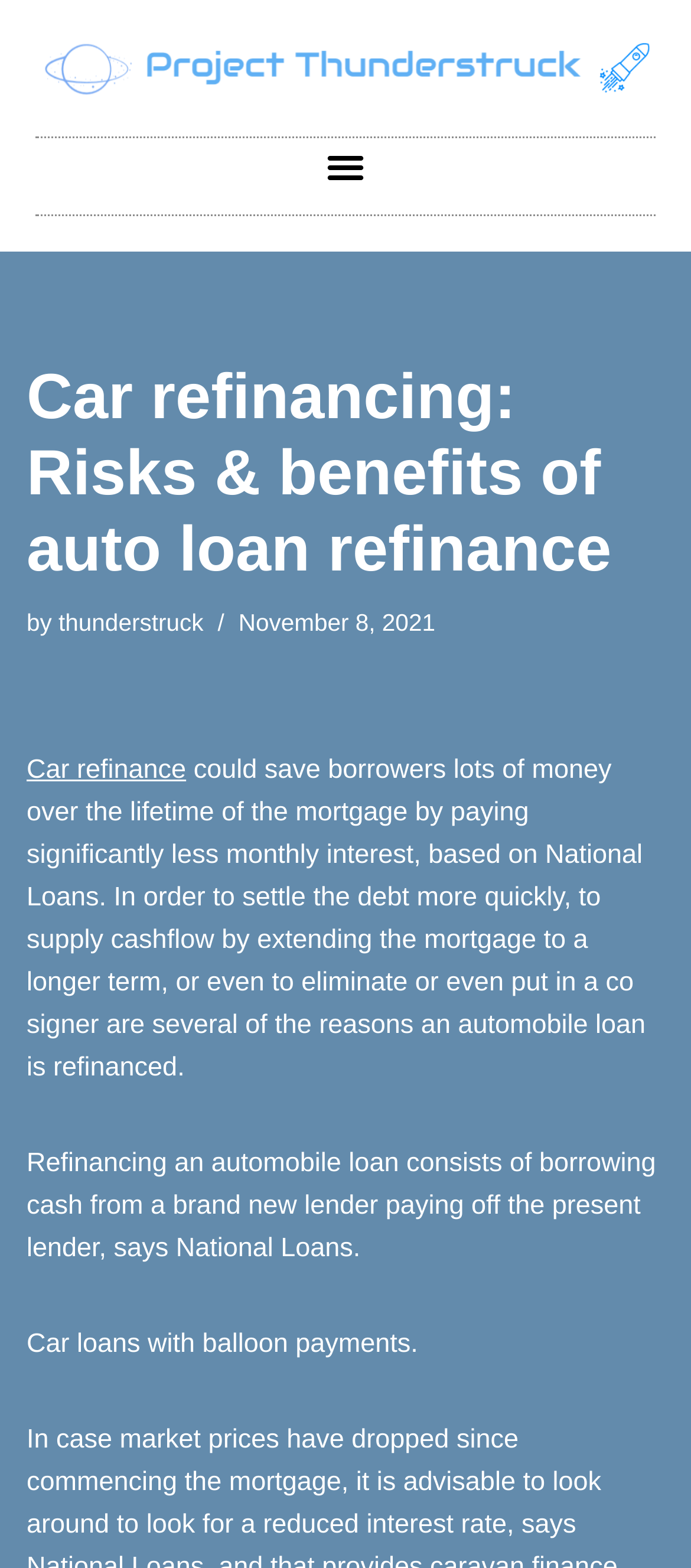Who provides information on car refinancing?
Using the image provided, answer with just one word or phrase.

National Loans